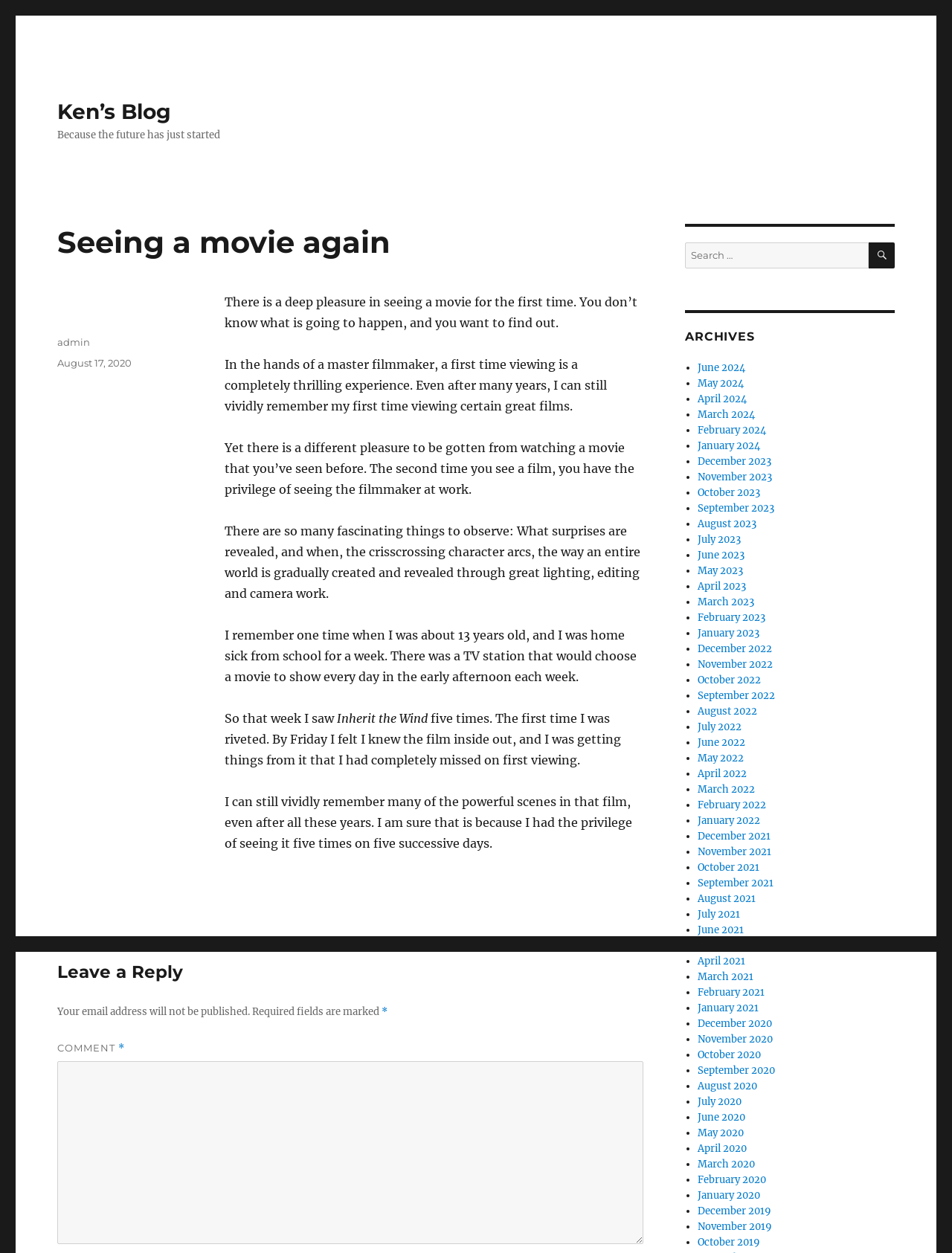Determine the main heading text of the webpage.

Seeing a movie again